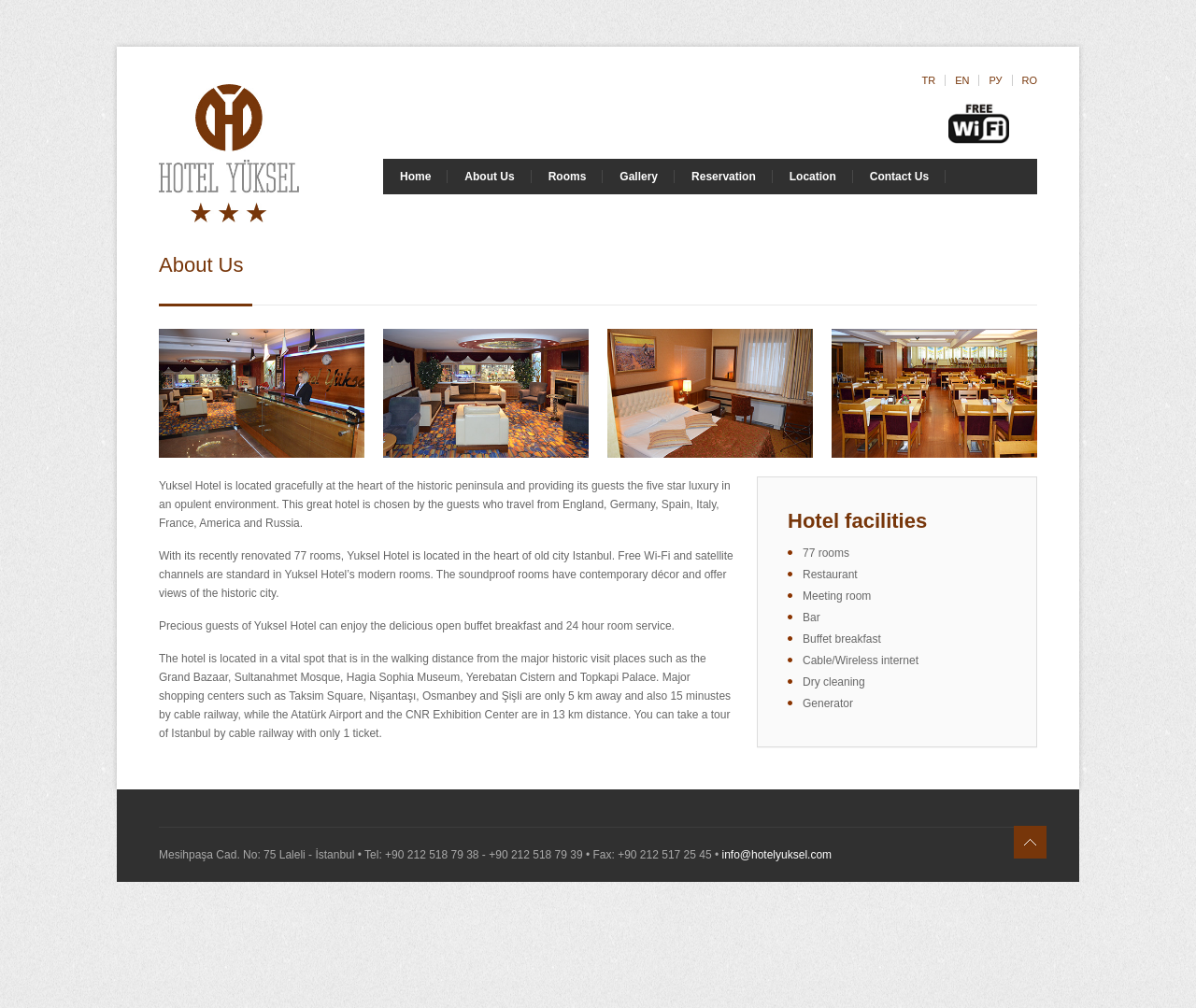Please specify the bounding box coordinates of the clickable section necessary to execute the following command: "Switch to Turkish language".

[0.763, 0.074, 0.791, 0.085]